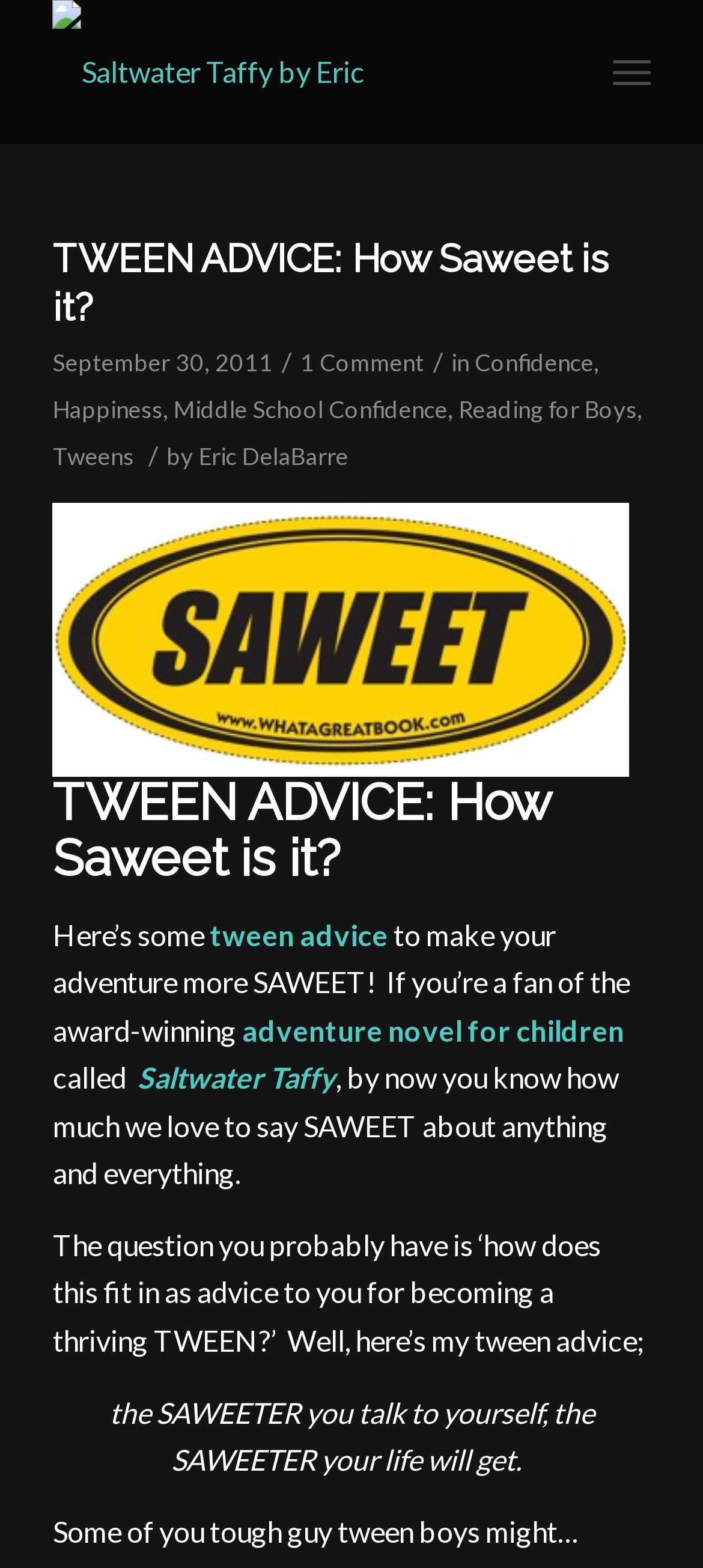Find the bounding box coordinates of the clickable area required to complete the following action: "Read the 'Saltwater Taffy' book information".

[0.196, 0.676, 0.478, 0.698]